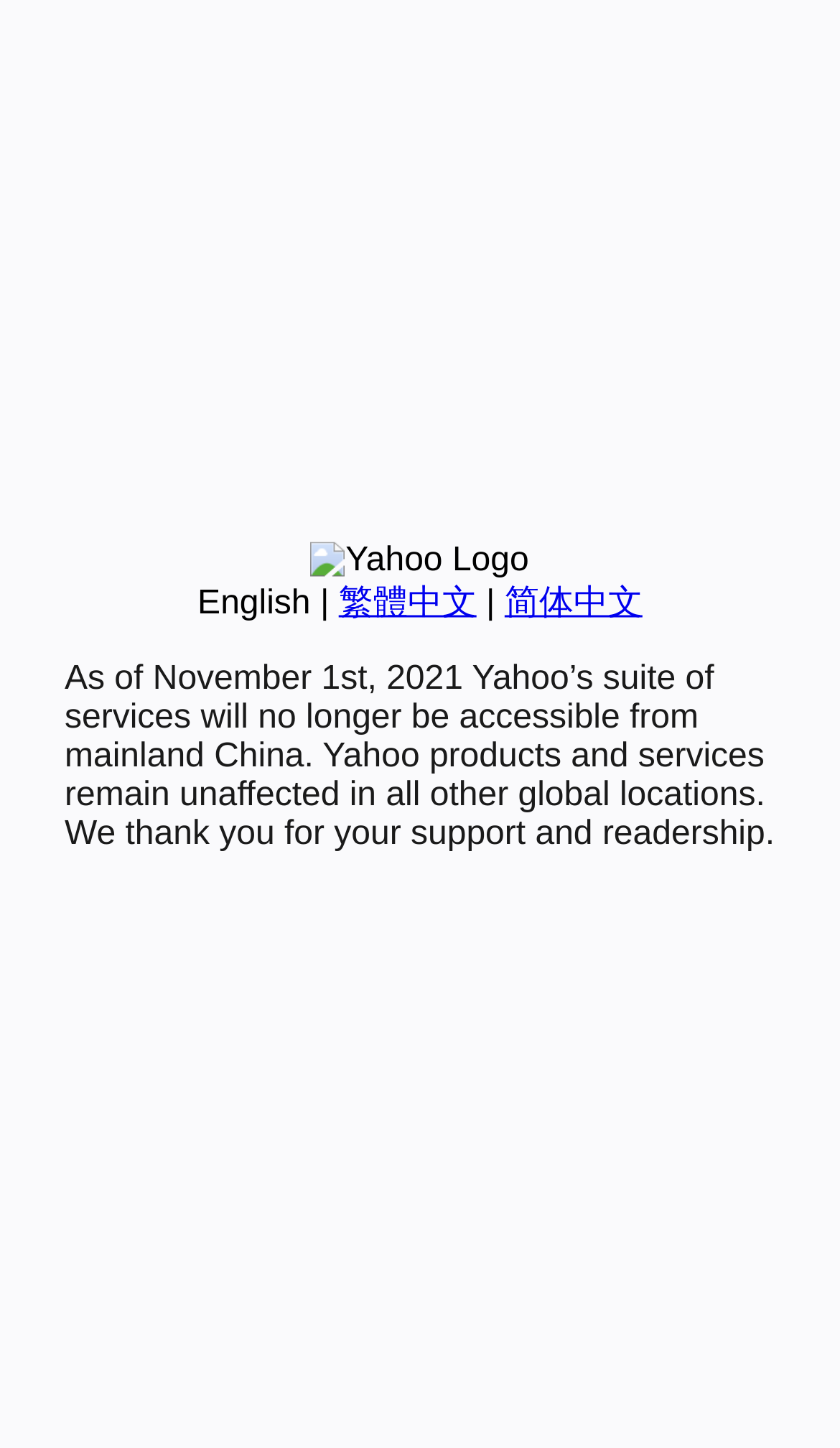Using the webpage screenshot, locate the HTML element that fits the following description and provide its bounding box: "繁體中文".

[0.403, 0.404, 0.567, 0.429]